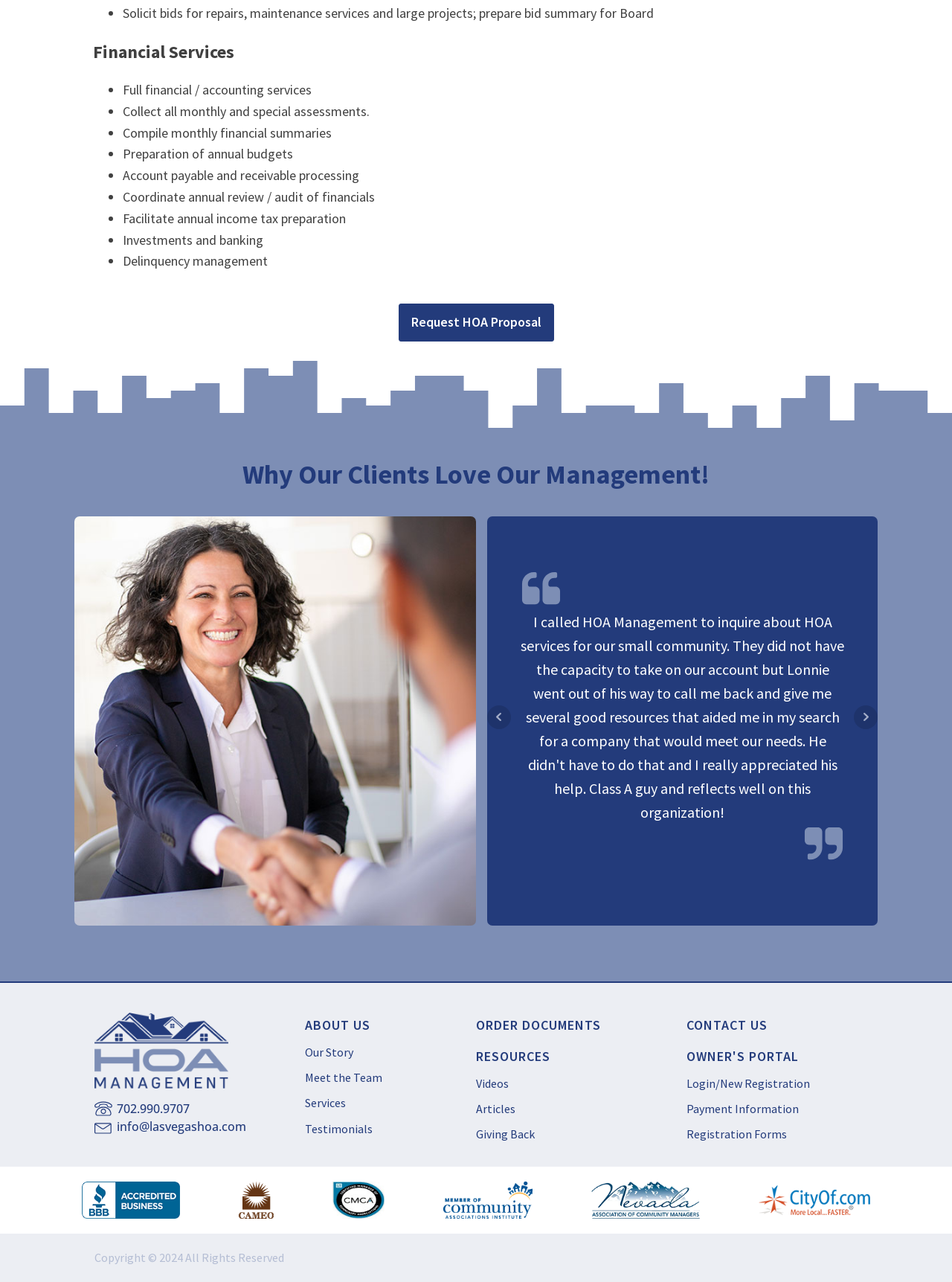What is the purpose of the 'Request HOA Proposal' link?
Look at the image and respond with a one-word or short phrase answer.

To request a proposal